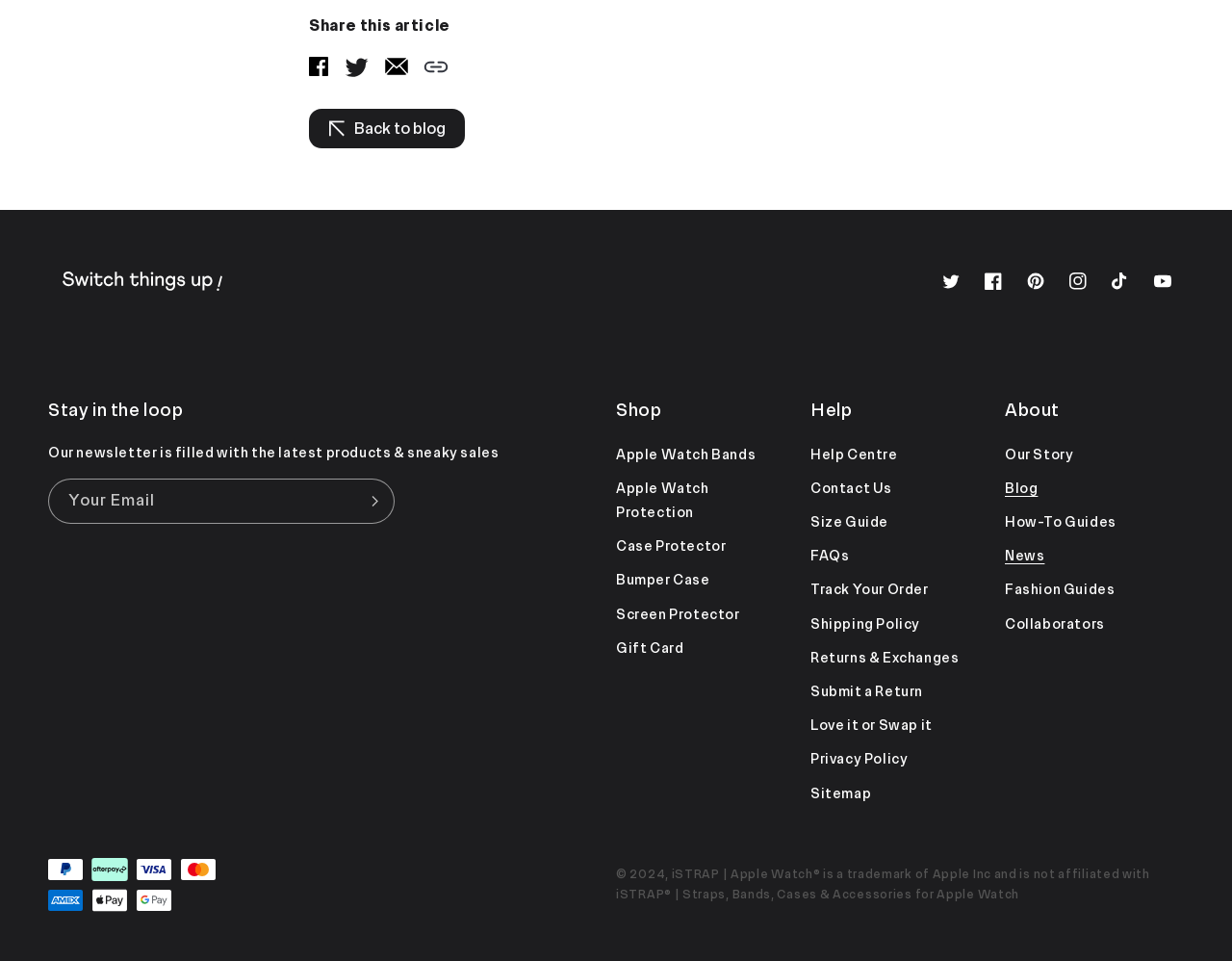What payment methods are accepted?
Look at the image and provide a detailed response to the question.

I looked at the images at the bottom of the webpage and saw the logos of various payment methods, which are PayPal, Visa, Mastercard, American Express, Apple Pay, and Google Pay.